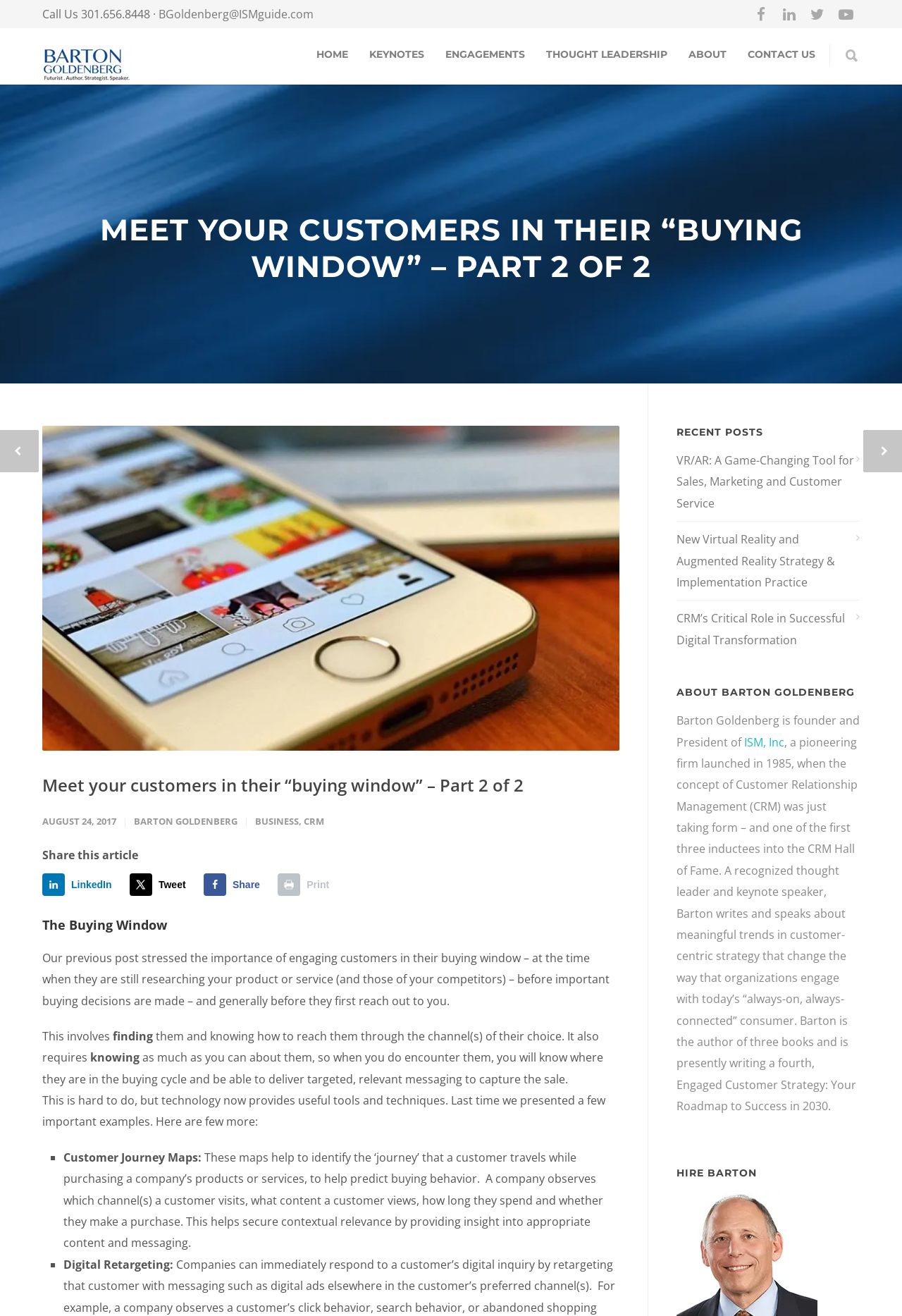Provide a single word or phrase to answer the given question: 
What is the speaker's name?

Barton Goldenberg